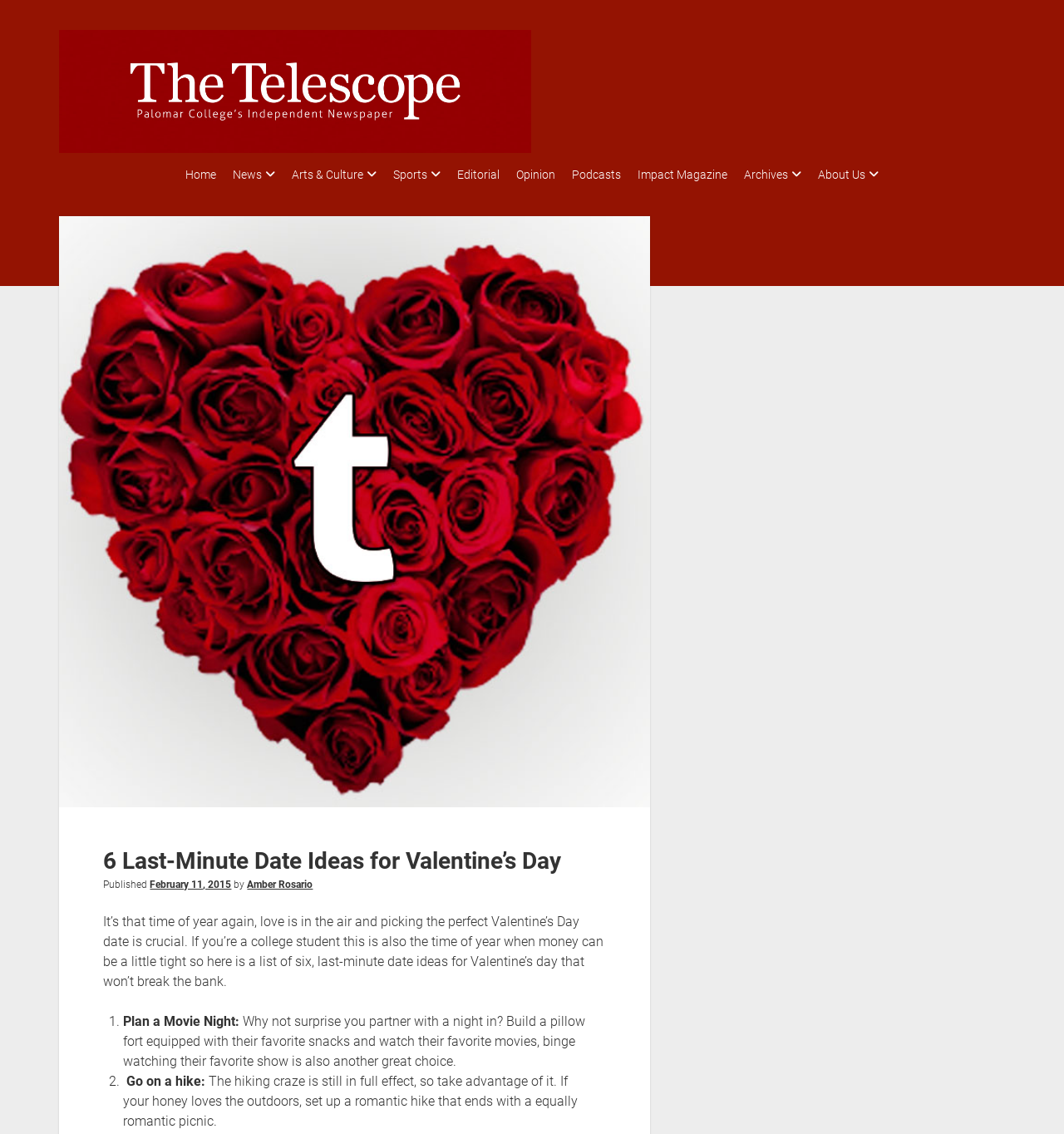Find the bounding box coordinates of the element to click in order to complete this instruction: "Read the article about 6 Last-Minute Date Ideas for Valentine’s Day". The bounding box coordinates must be four float numbers between 0 and 1, denoted as [left, top, right, bottom].

[0.097, 0.741, 0.569, 0.769]